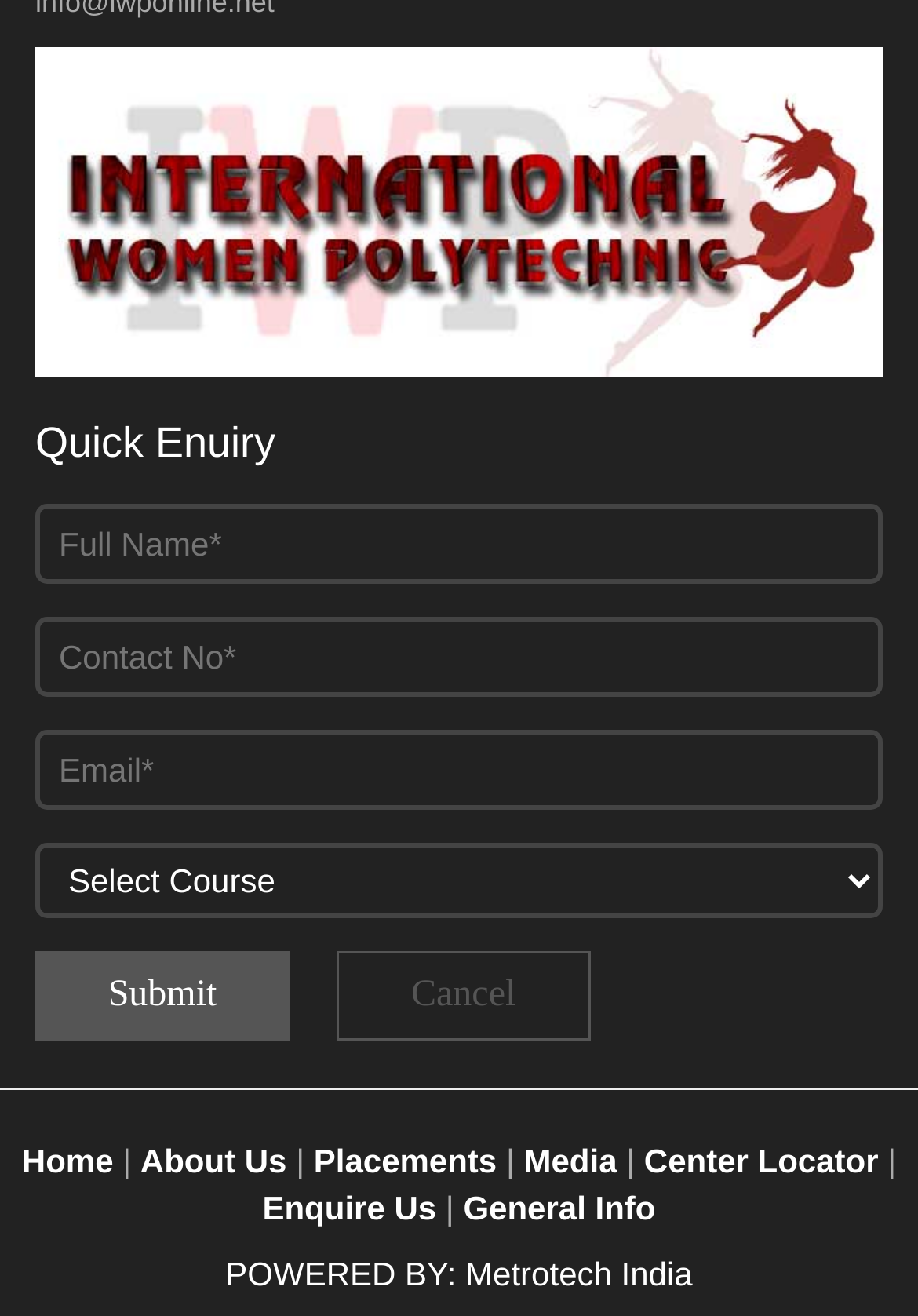Identify the bounding box coordinates of the clickable section necessary to follow the following instruction: "Go to the home page". The coordinates should be presented as four float numbers from 0 to 1, i.e., [left, top, right, bottom].

[0.024, 0.868, 0.124, 0.897]